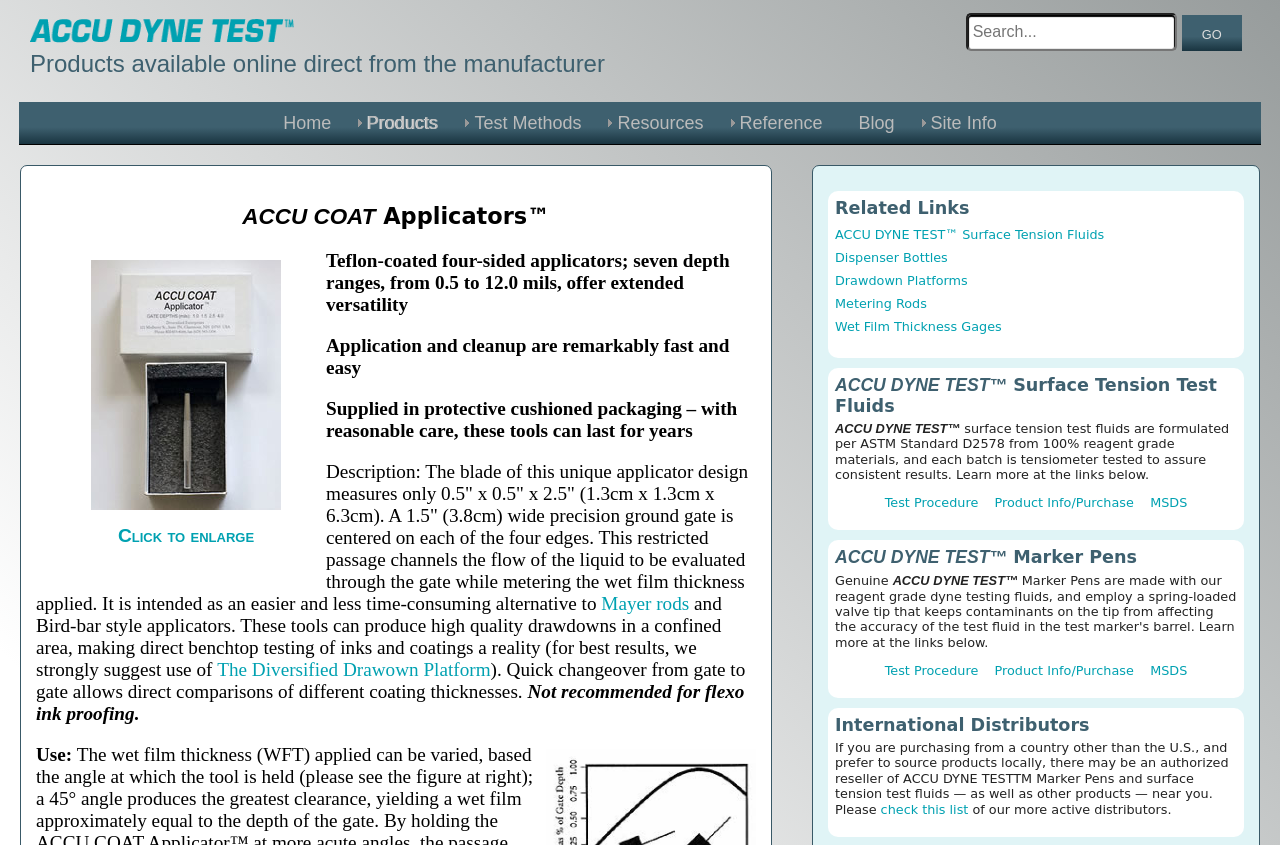How many depth ranges are available for the ACCU COAT Applicators?
Please provide a detailed answer to the question.

The ACCU COAT Applicators are available in seven depth ranges, from 0.5 to 12.0 mils, offering extended versatility in their application.